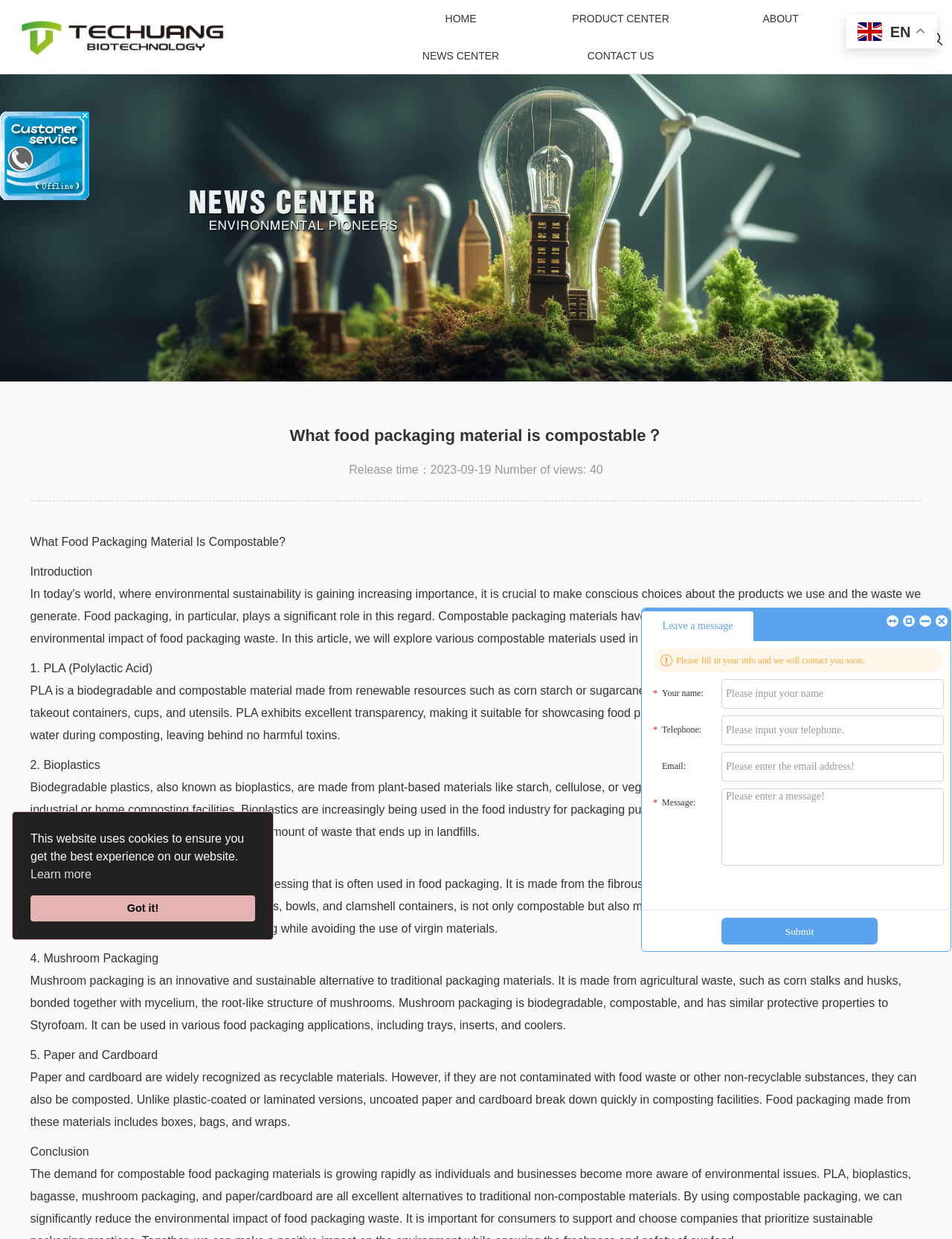Respond to the question below with a single word or phrase:
What can be composted besides bioplastics?

paper and cardboard